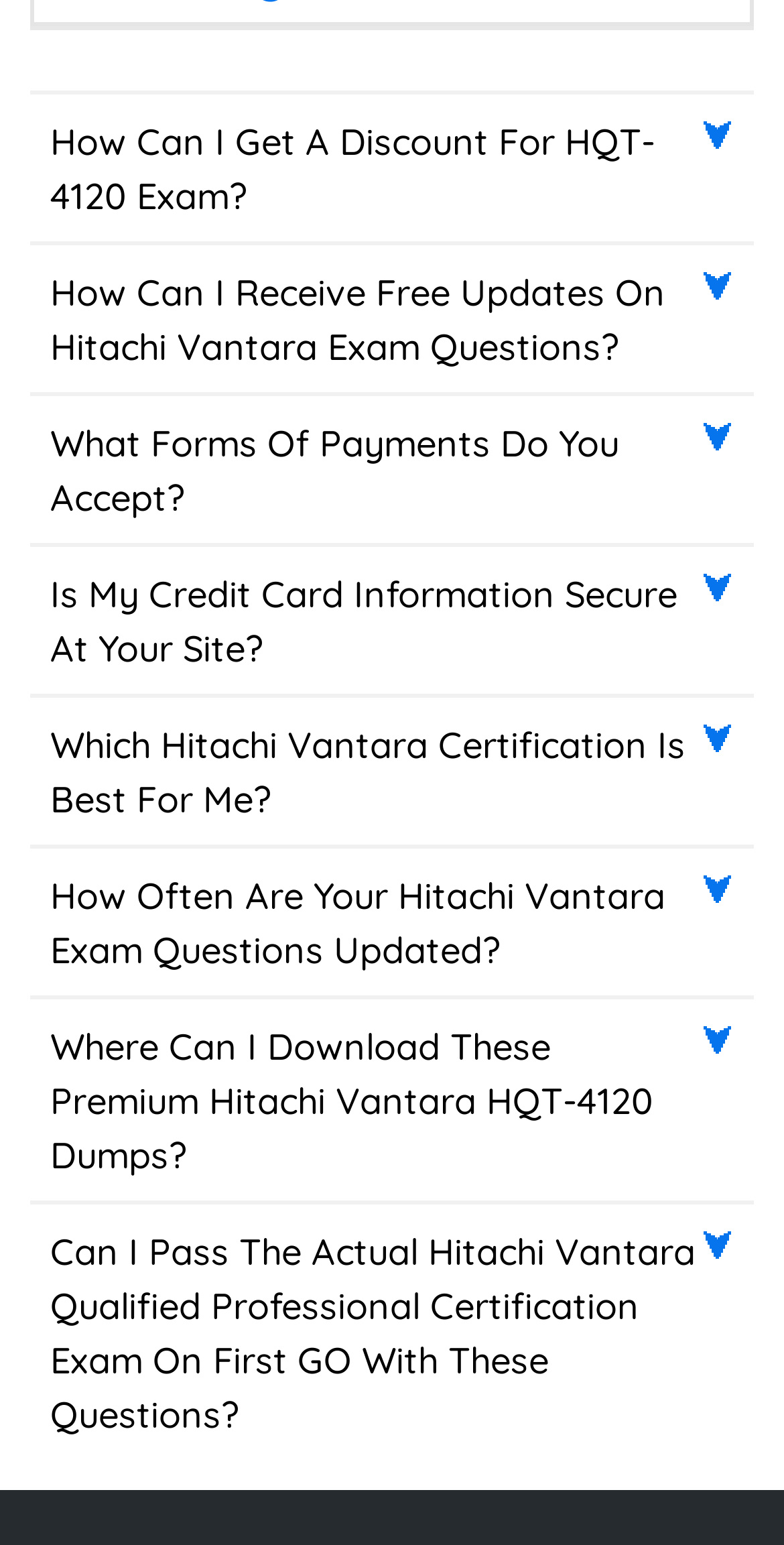Identify the bounding box coordinates of the clickable section necessary to follow the following instruction: "View the FAQ about receiving free updates on Hitachi Vantara exam questions". The coordinates should be presented as four float numbers from 0 to 1, i.e., [left, top, right, bottom].

[0.038, 0.159, 0.962, 0.255]